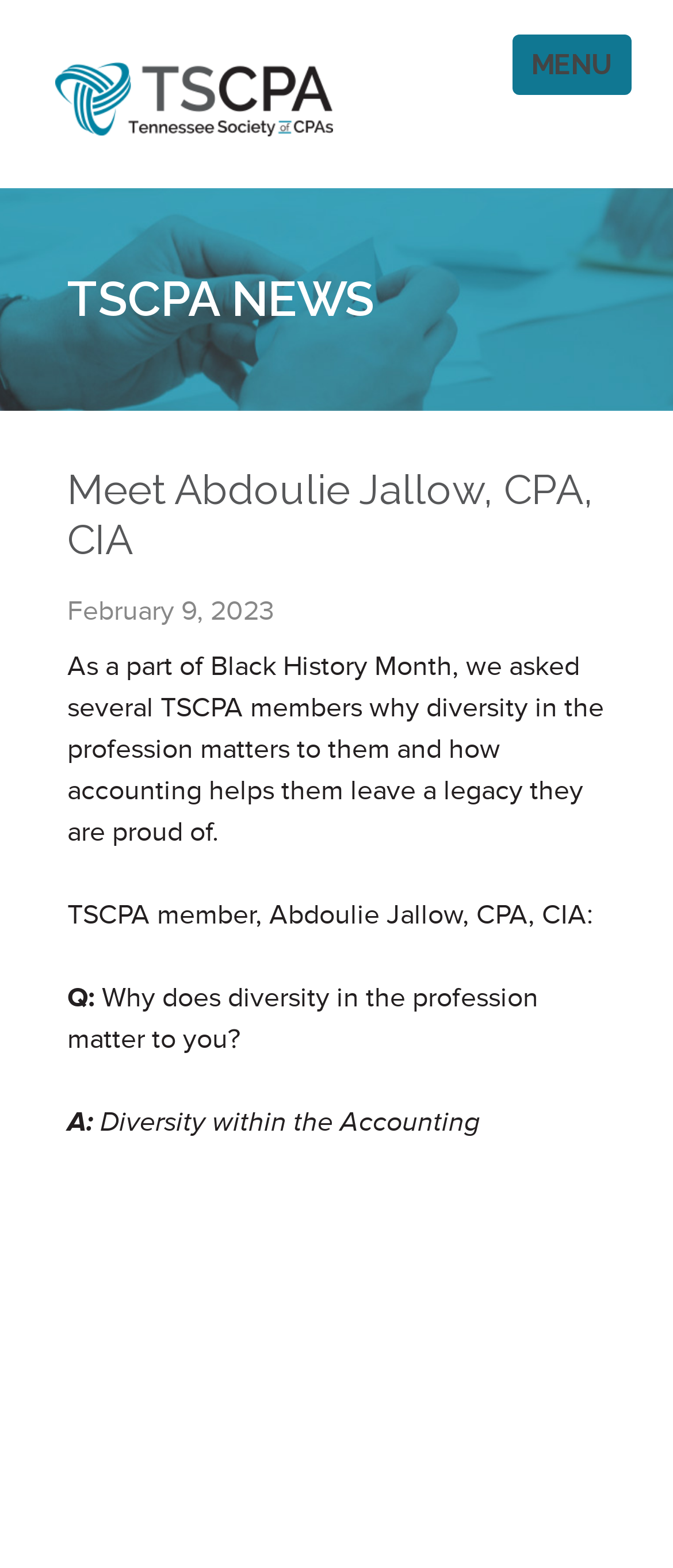Determine the bounding box of the UI component based on this description: "menu". The bounding box coordinates should be four float values between 0 and 1, i.e., [left, top, right, bottom].

[0.761, 0.022, 0.938, 0.061]